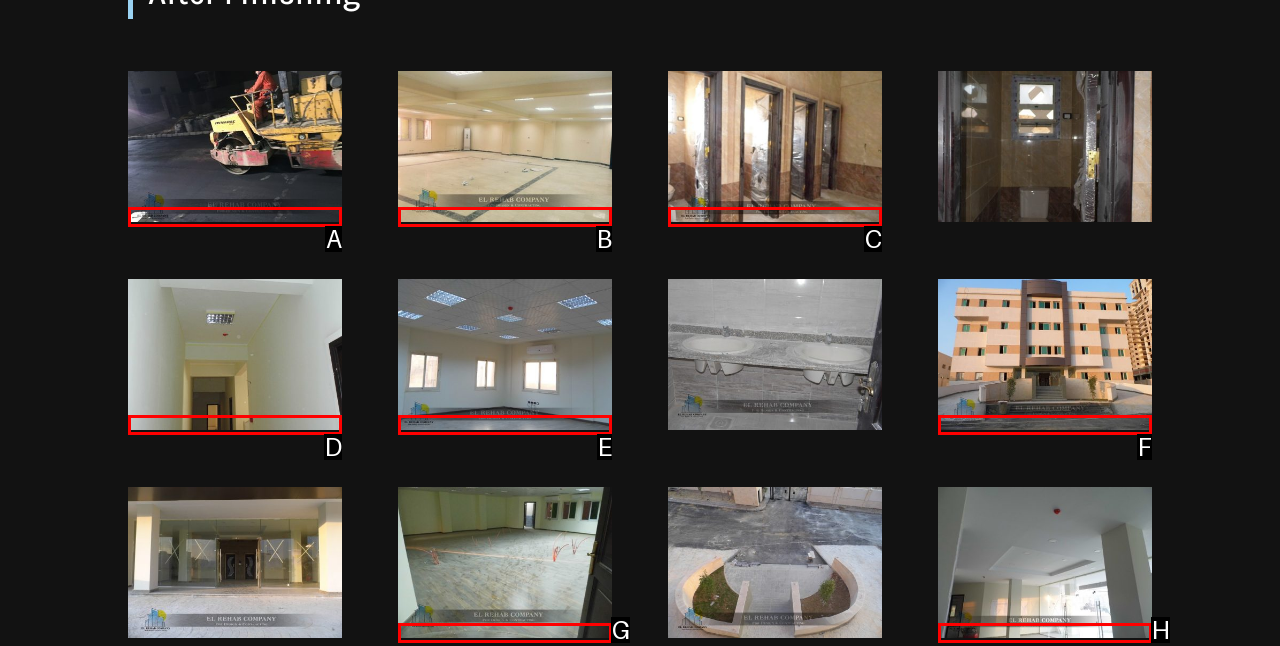Which option should I select to accomplish the task: click the third icon? Respond with the corresponding letter from the given choices.

C